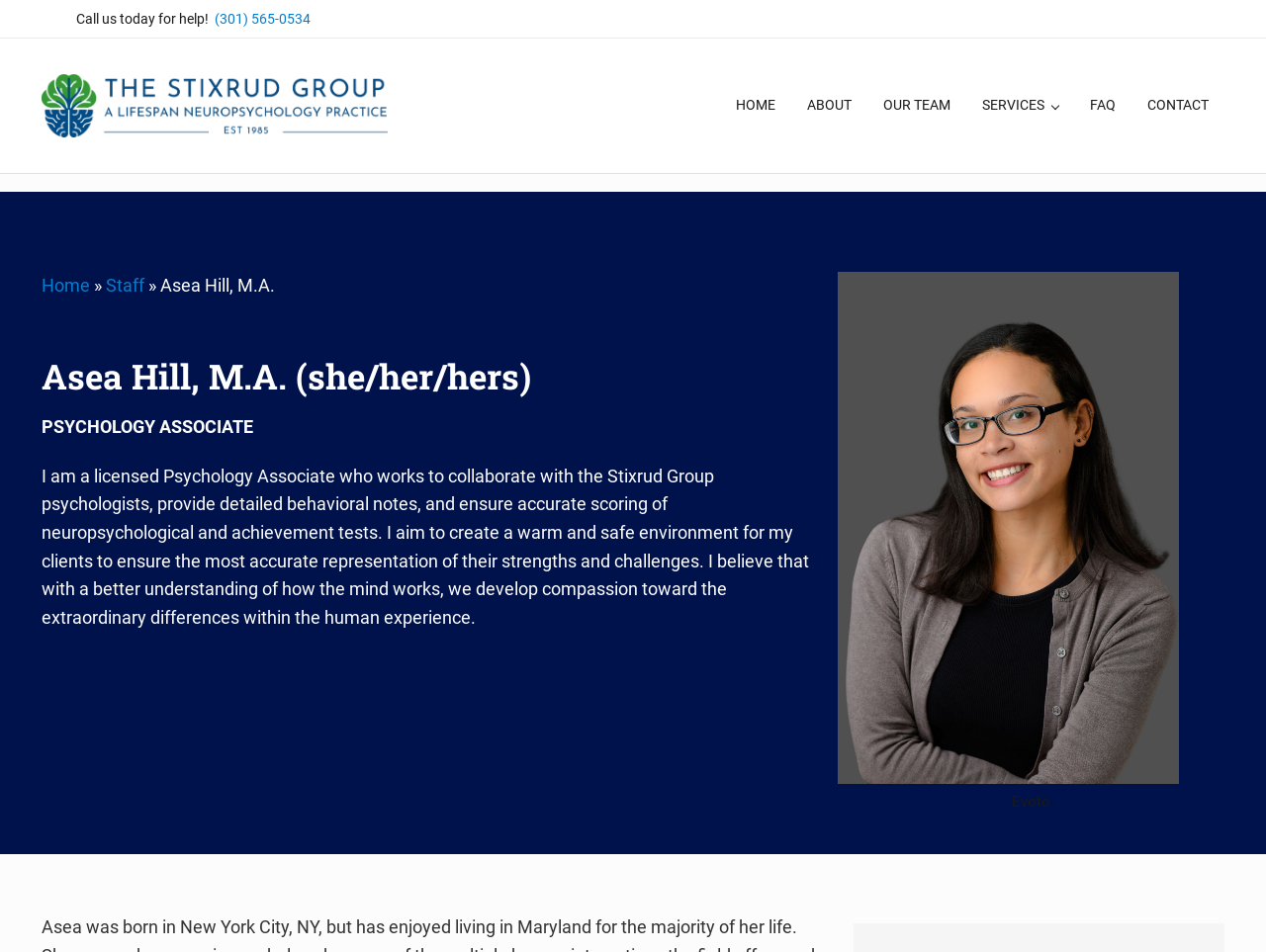Based on the element description: "parent_node: The Stixrud Group", identify the bounding box coordinates for this UI element. The coordinates must be four float numbers between 0 and 1, listed as [left, top, right, bottom].

[0.032, 0.078, 0.306, 0.144]